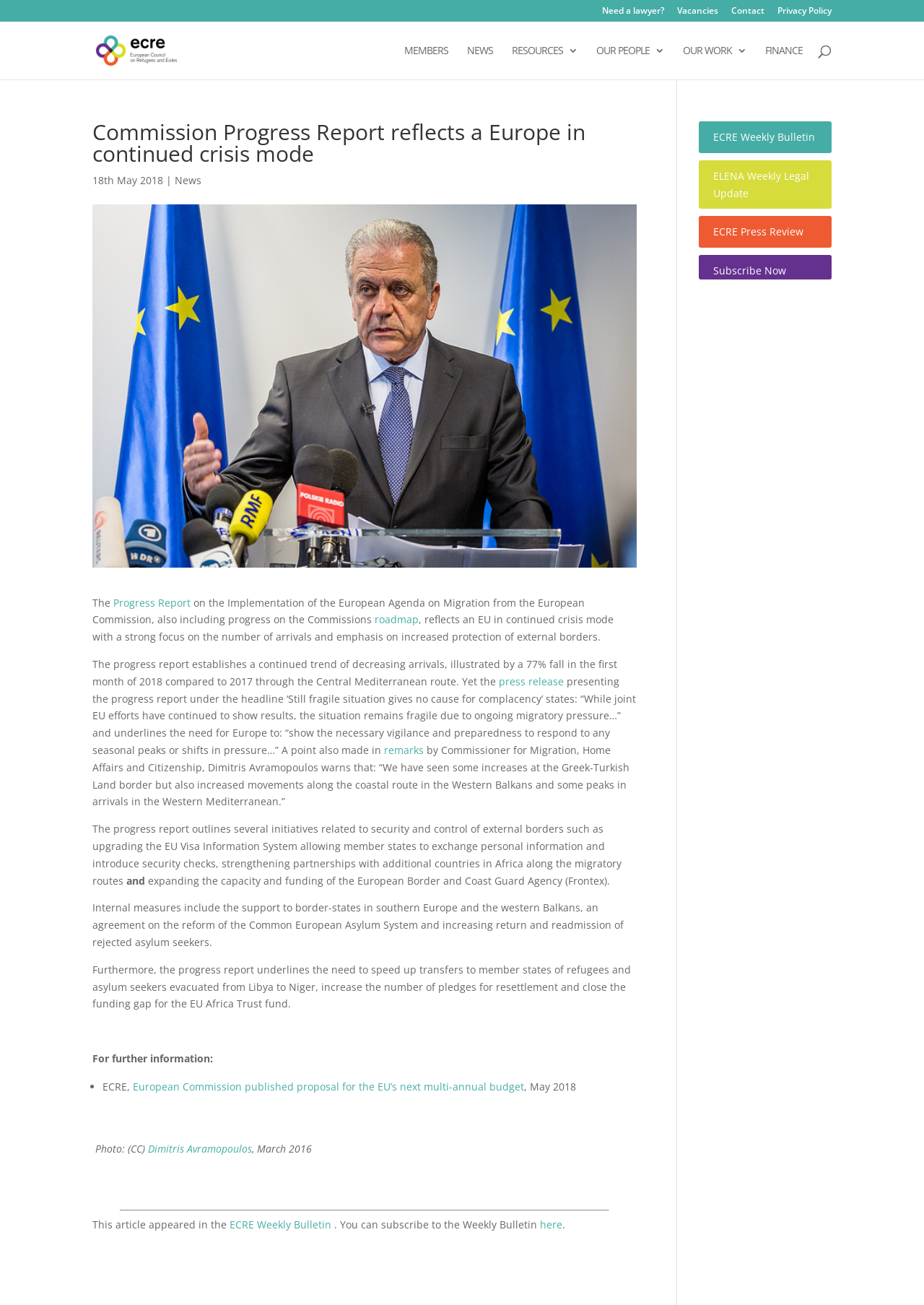Extract the bounding box coordinates of the UI element described: "Need a lawyer?". Provide the coordinates in the format [left, top, right, bottom] with values ranging from 0 to 1.

[0.652, 0.005, 0.719, 0.017]